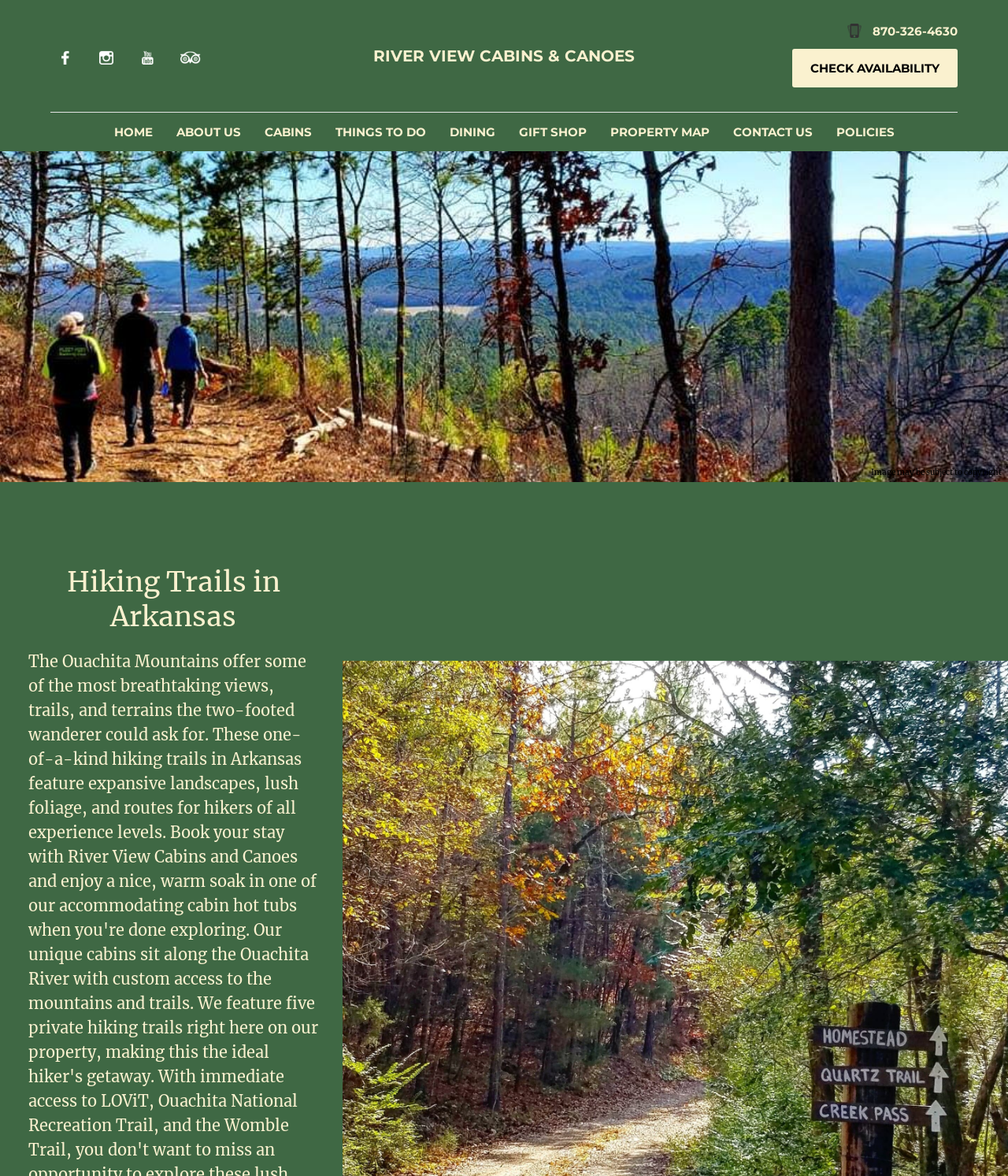Locate the bounding box coordinates of the element to click to perform the following action: 'Visit Facebook page'. The coordinates should be given as four float values between 0 and 1, in the form of [left, top, right, bottom].

[0.066, 0.041, 0.114, 0.084]